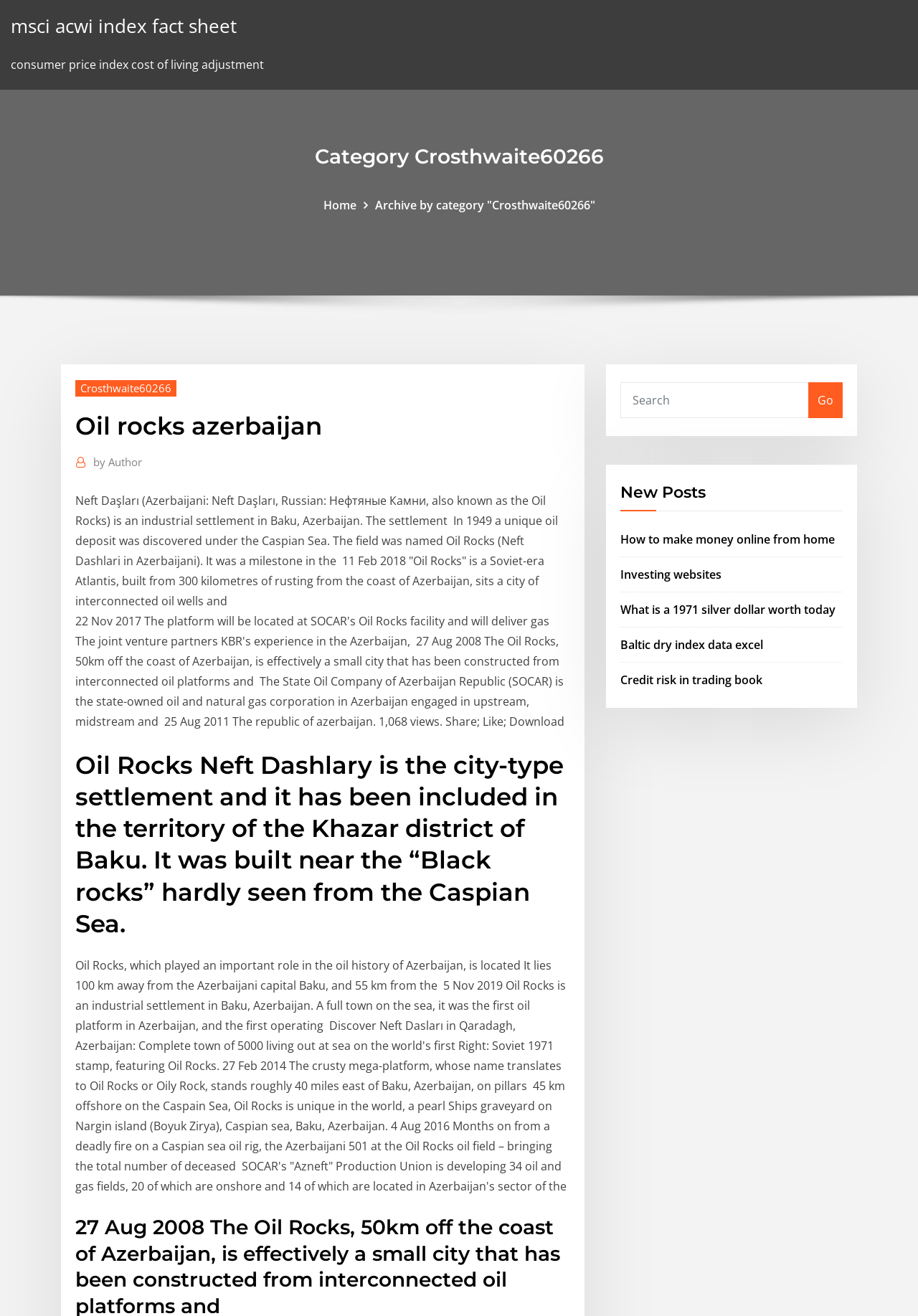Please identify the bounding box coordinates of the element's region that needs to be clicked to fulfill the following instruction: "Go to the home page". The bounding box coordinates should consist of four float numbers between 0 and 1, i.e., [left, top, right, bottom].

[0.352, 0.15, 0.388, 0.162]